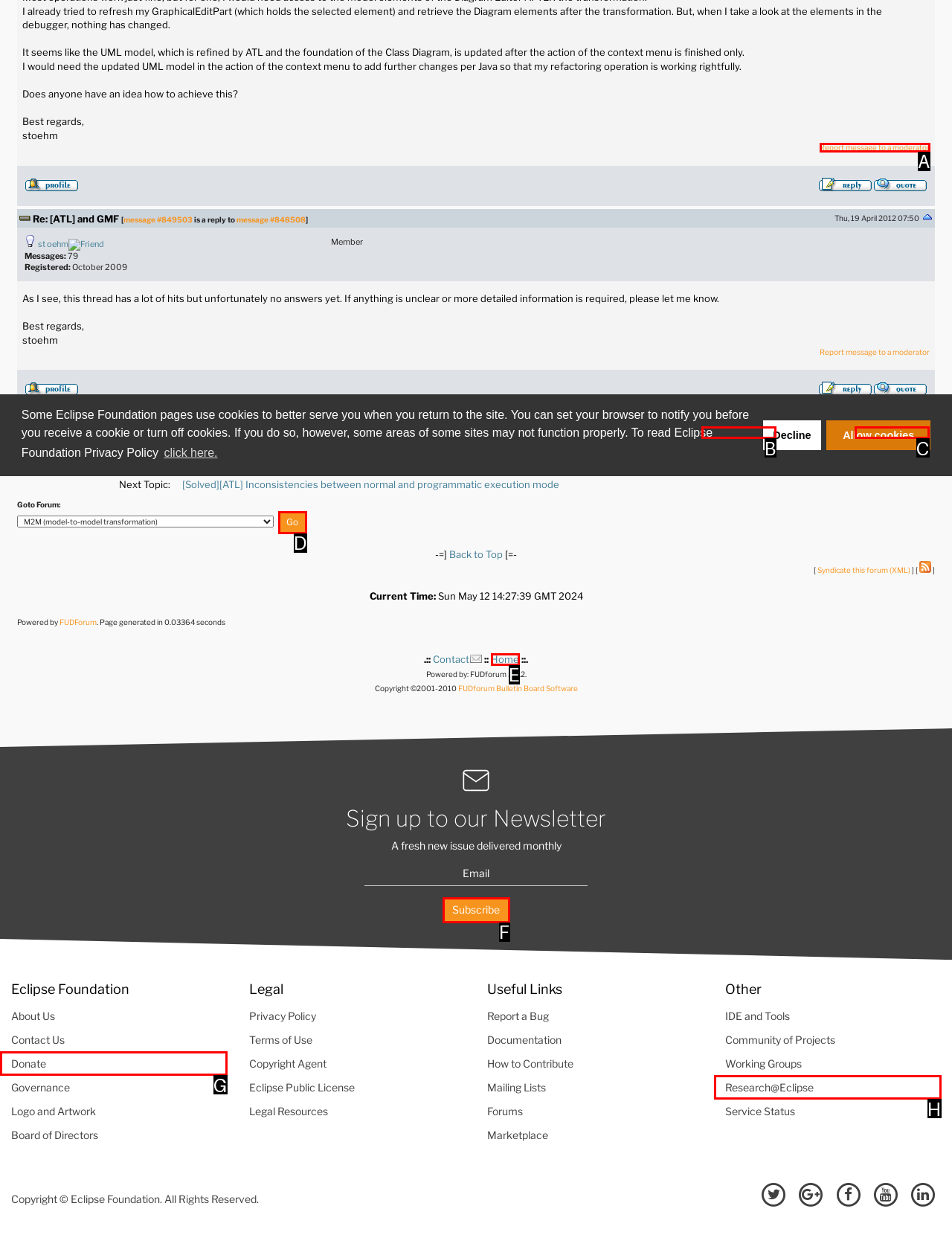Determine which option matches the element description: parent_node: - Newcomers name="frm_goto" value="Go"
Answer using the letter of the correct option.

D